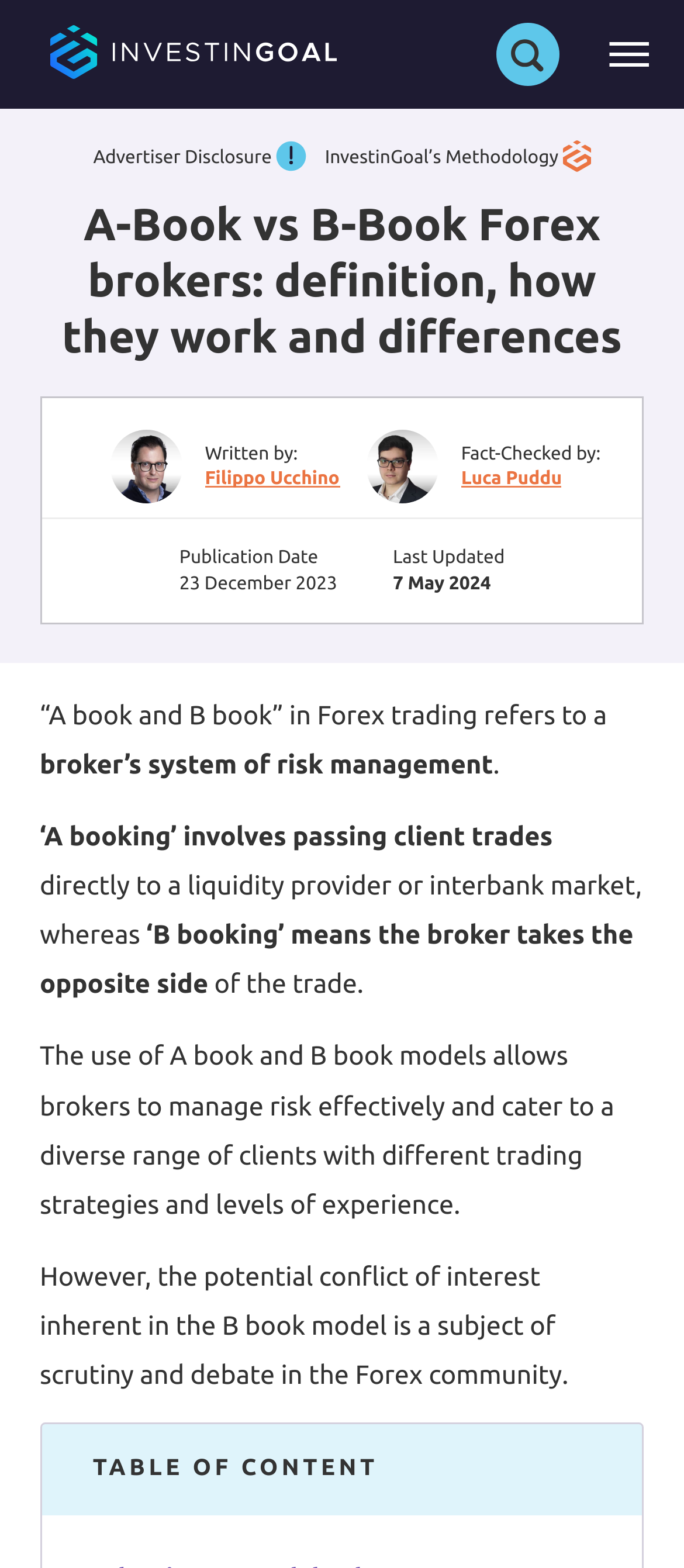Refer to the image and answer the question with as much detail as possible: What is the purpose of A-Book and B-Book models?

According to the webpage content, the purpose of A-Book and B-Book models is to allow brokers to manage risk effectively and cater to a diverse range of clients with different trading strategies and levels of experience.